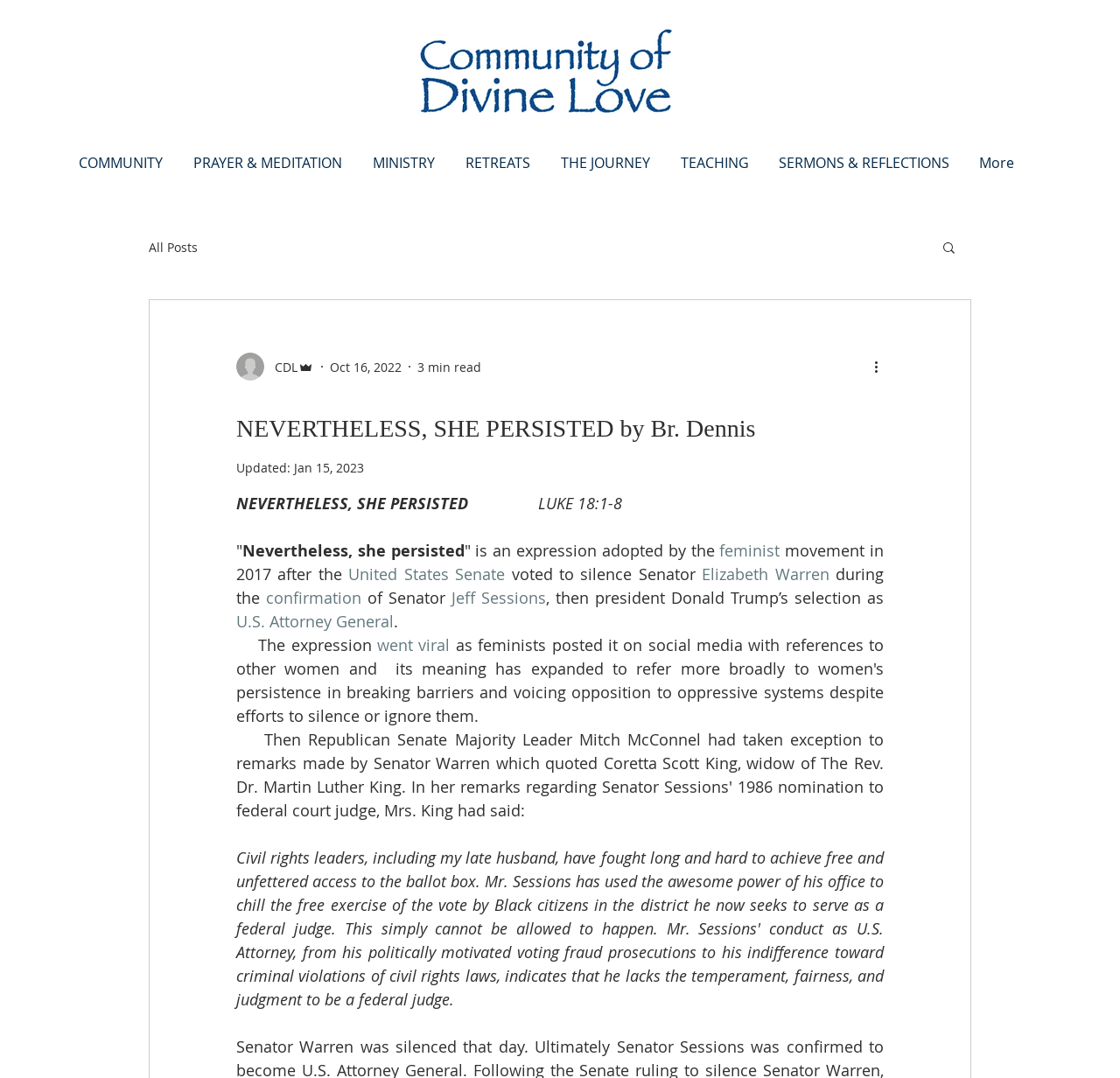Please find the bounding box for the UI component described as follows: "PRAYER & MEDITATION".

[0.159, 0.135, 0.319, 0.167]